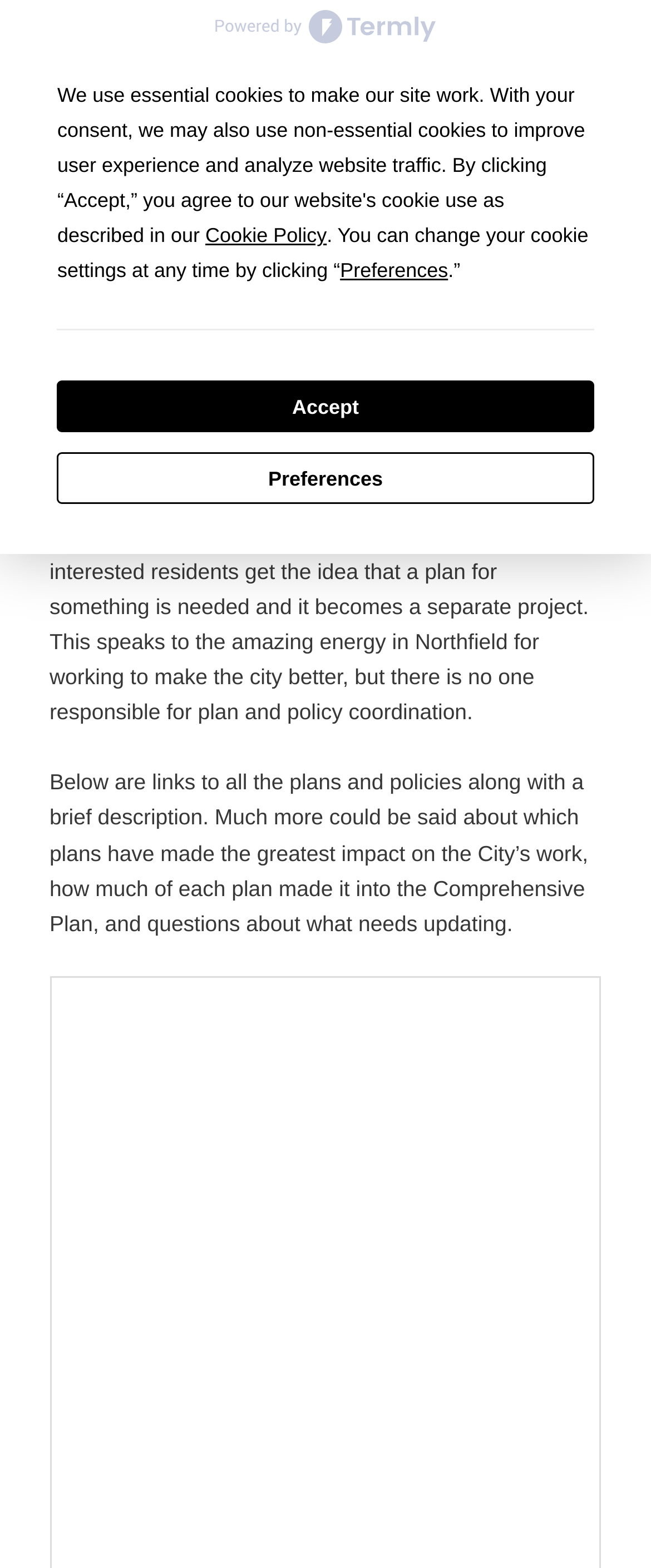Find the bounding box coordinates for the HTML element described in this sentence: "Cookie Policy". Provide the coordinates as four float numbers between 0 and 1, in the format [left, top, right, bottom].

[0.315, 0.143, 0.502, 0.158]